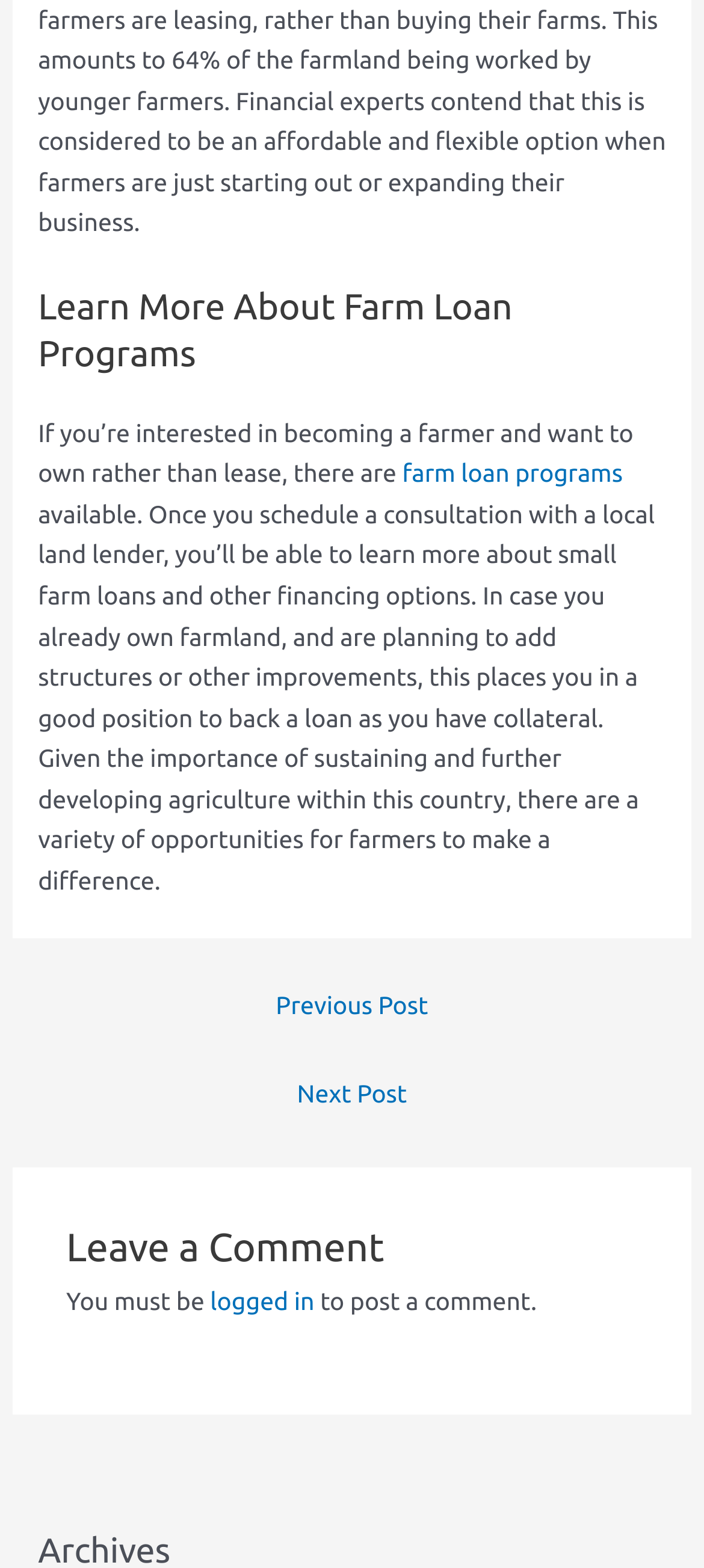What is required to post a comment?
With the help of the image, please provide a detailed response to the question.

The webpage states 'You must be logged in to post a comment', implying that a user needs to be logged in to the website to post a comment.